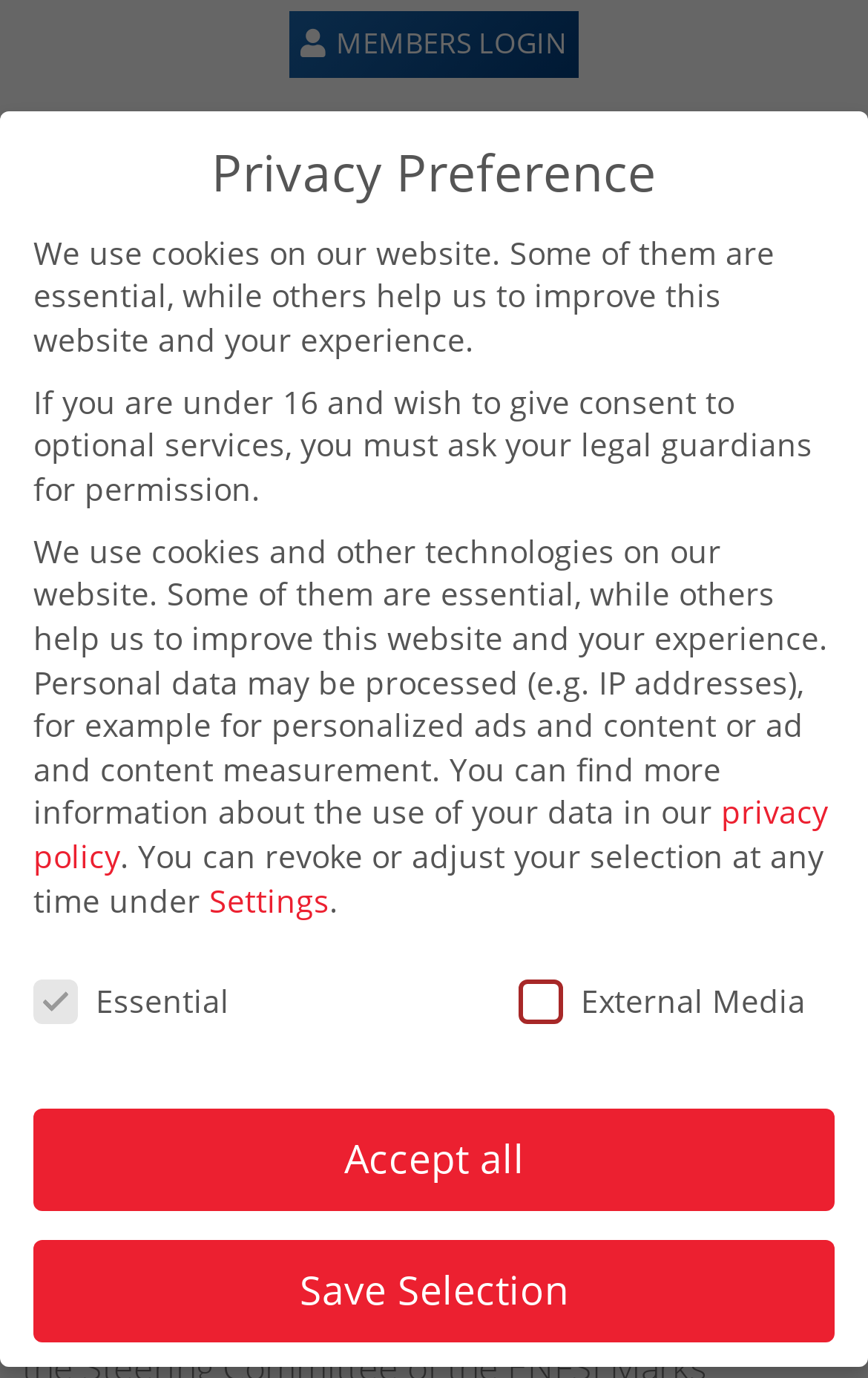Extract the heading text from the webpage.

15th Shoeprint and Toolmarks EWG Meeting 16th – 18th April 2024